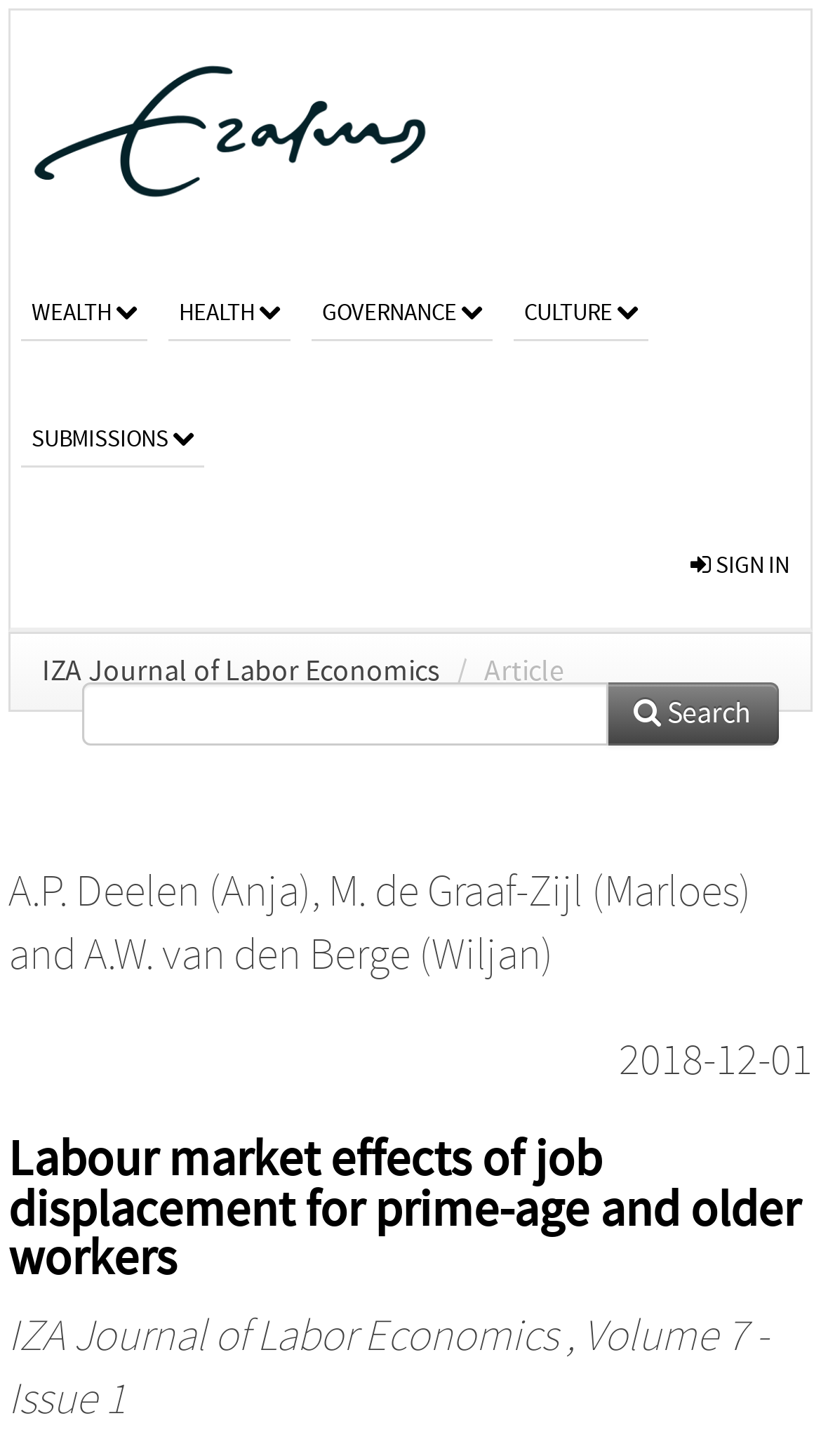What is the publication date of the article?
Relying on the image, give a concise answer in one word or a brief phrase.

2018-12-01